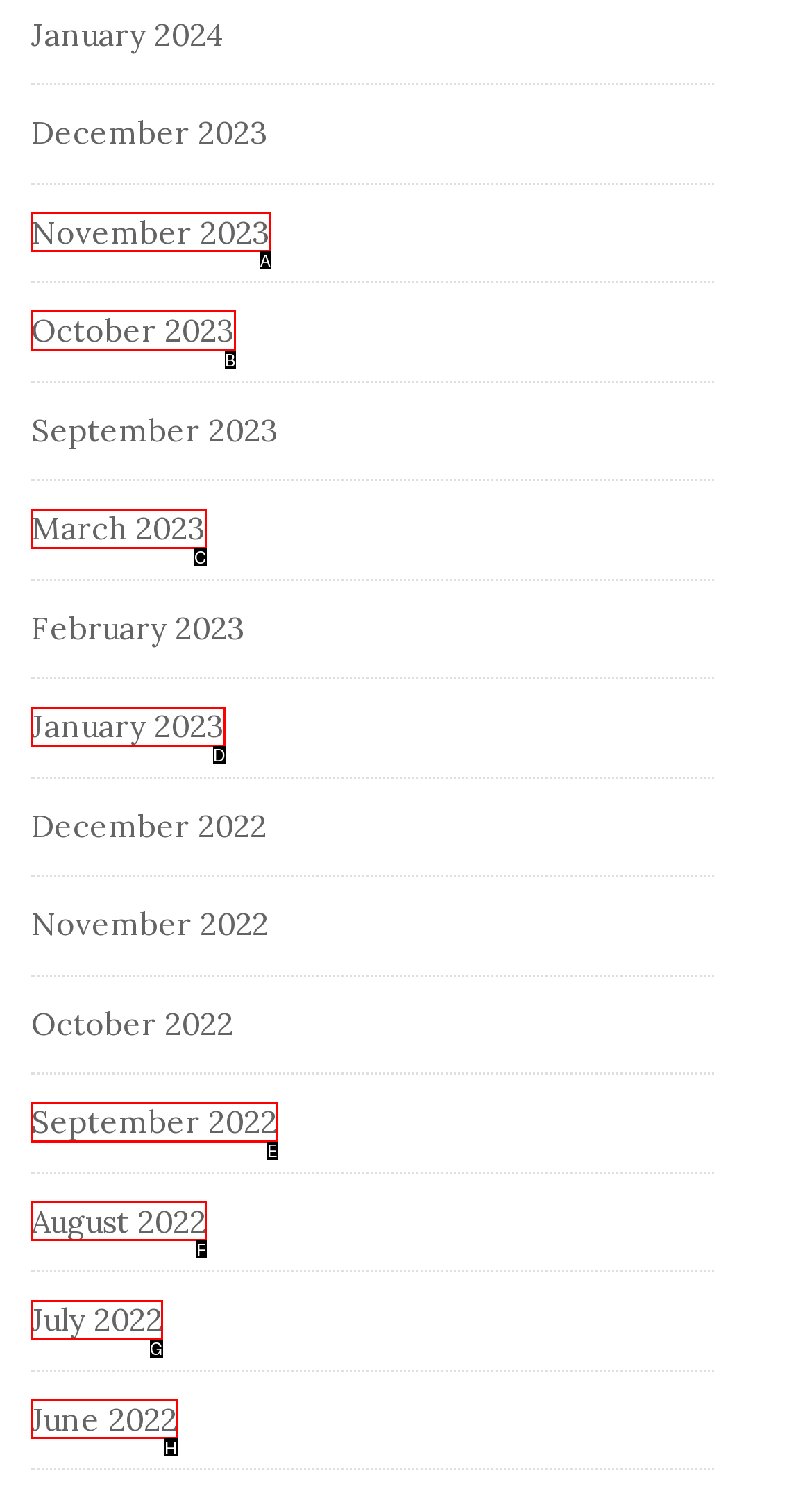For the instruction: Check October 2023, which HTML element should be clicked?
Respond with the letter of the appropriate option from the choices given.

B